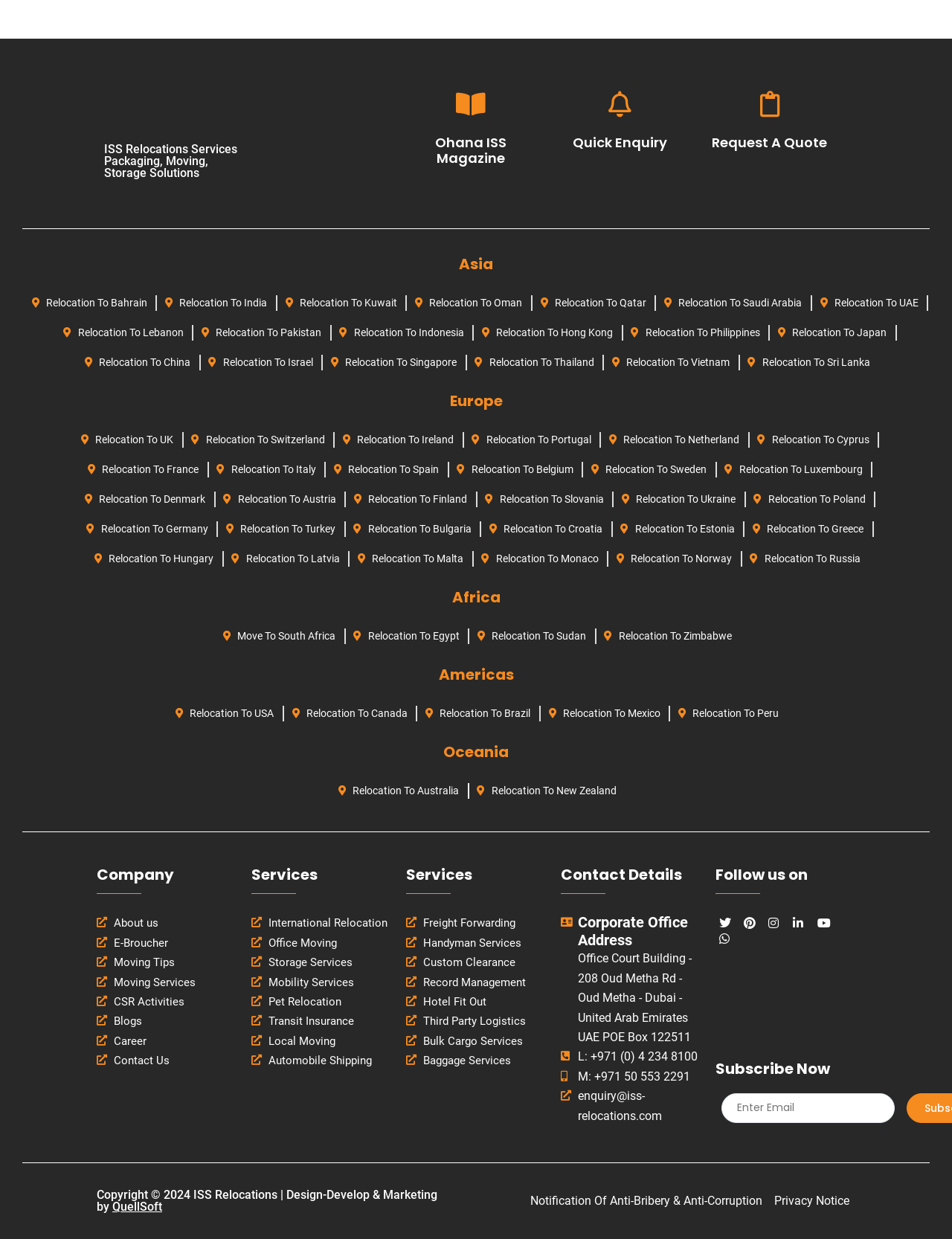Determine the bounding box coordinates of the region that needs to be clicked to achieve the task: "Read the Ohana ISS Magazine".

[0.457, 0.107, 0.532, 0.135]